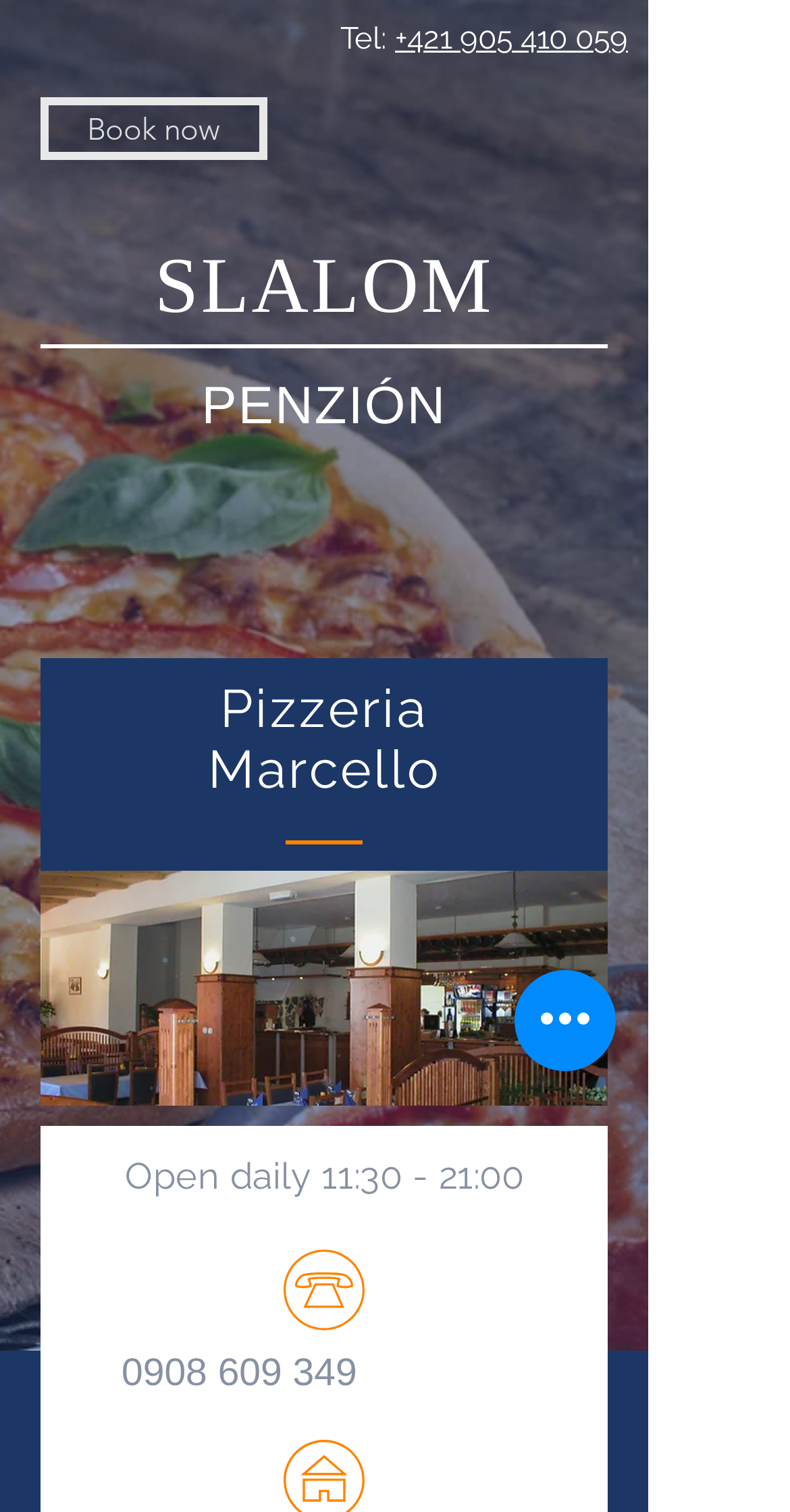Using floating point numbers between 0 and 1, provide the bounding box coordinates in the format (top-left x, top-left y, bottom-right x, bottom-right y). Locate the UI element described here: News Releases

None